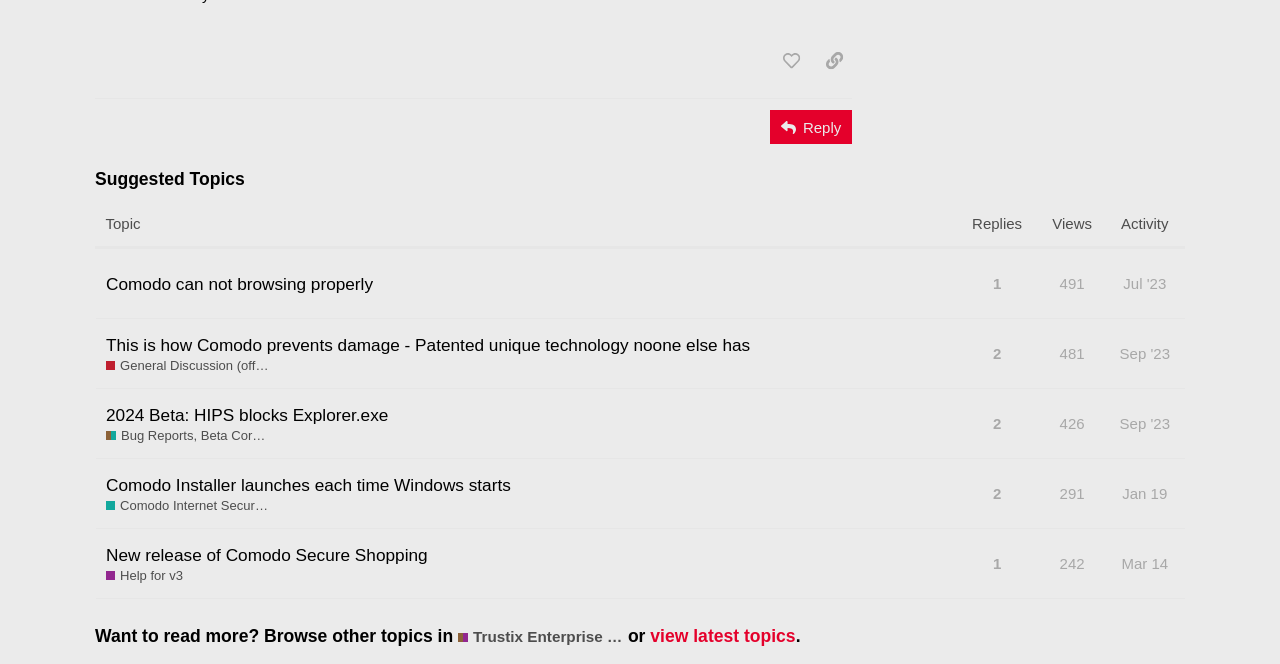Determine the bounding box for the UI element that matches this description: "2".

[0.772, 0.499, 0.786, 0.567]